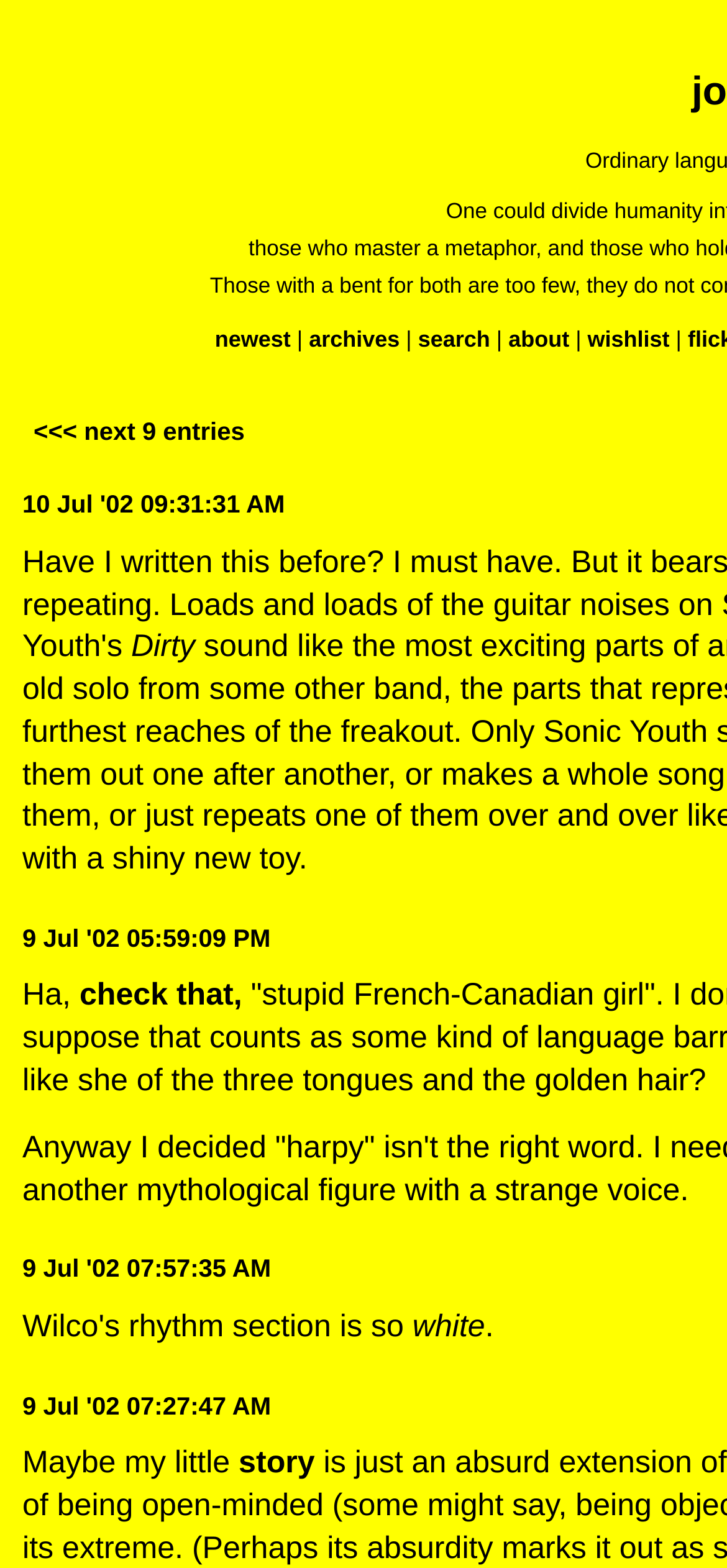Please specify the bounding box coordinates in the format (top-left x, top-left y, bottom-right x, bottom-right y), with values ranging from 0 to 1. Identify the bounding box for the UI component described as follows: aria-describedby="button-addon3" aria-label="Search" name="q" placeholder="Search"

None